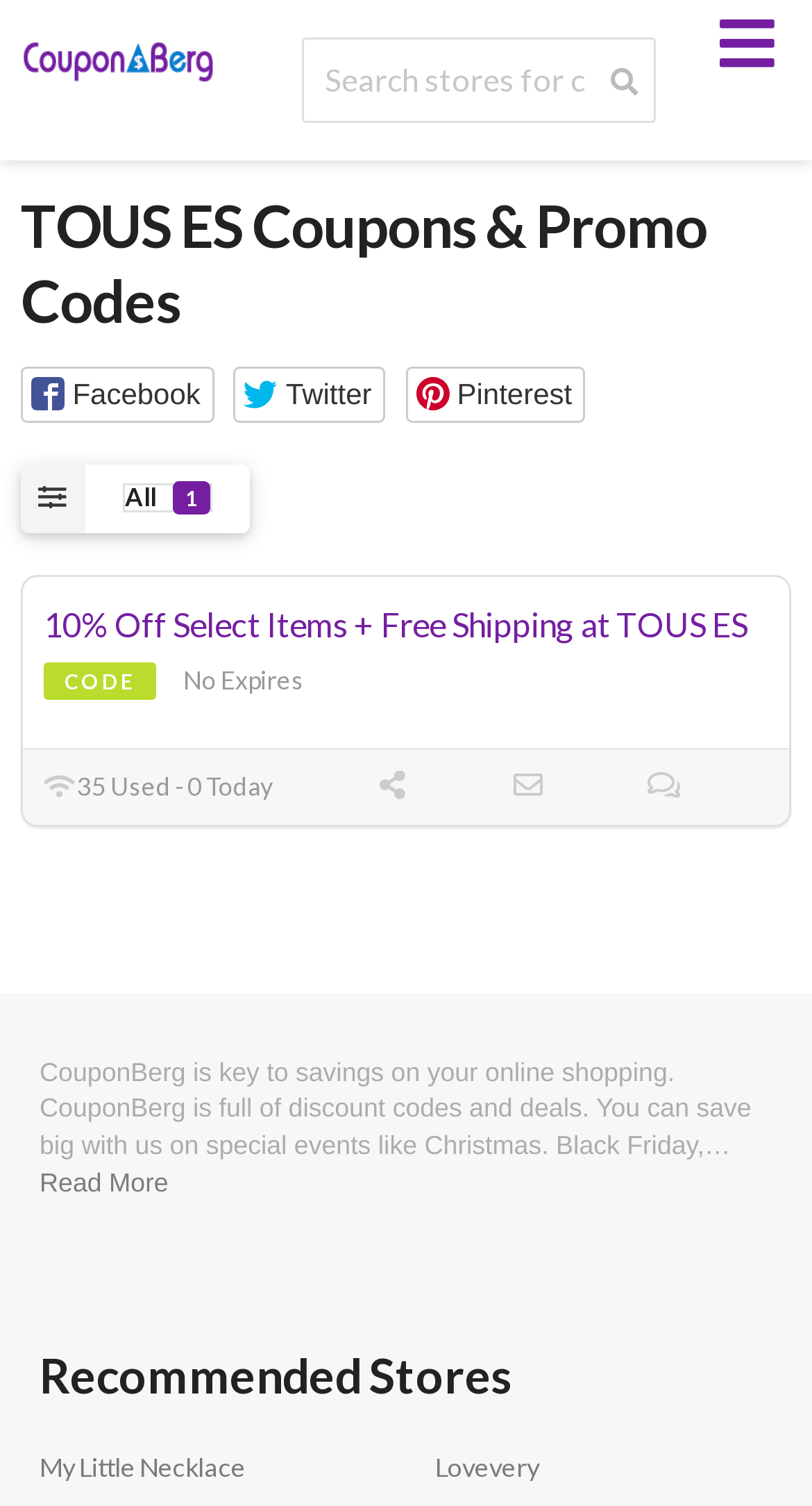Please identify the bounding box coordinates of the clickable area that will allow you to execute the instruction: "Visit My Little Necklace".

[0.049, 0.962, 0.303, 0.989]